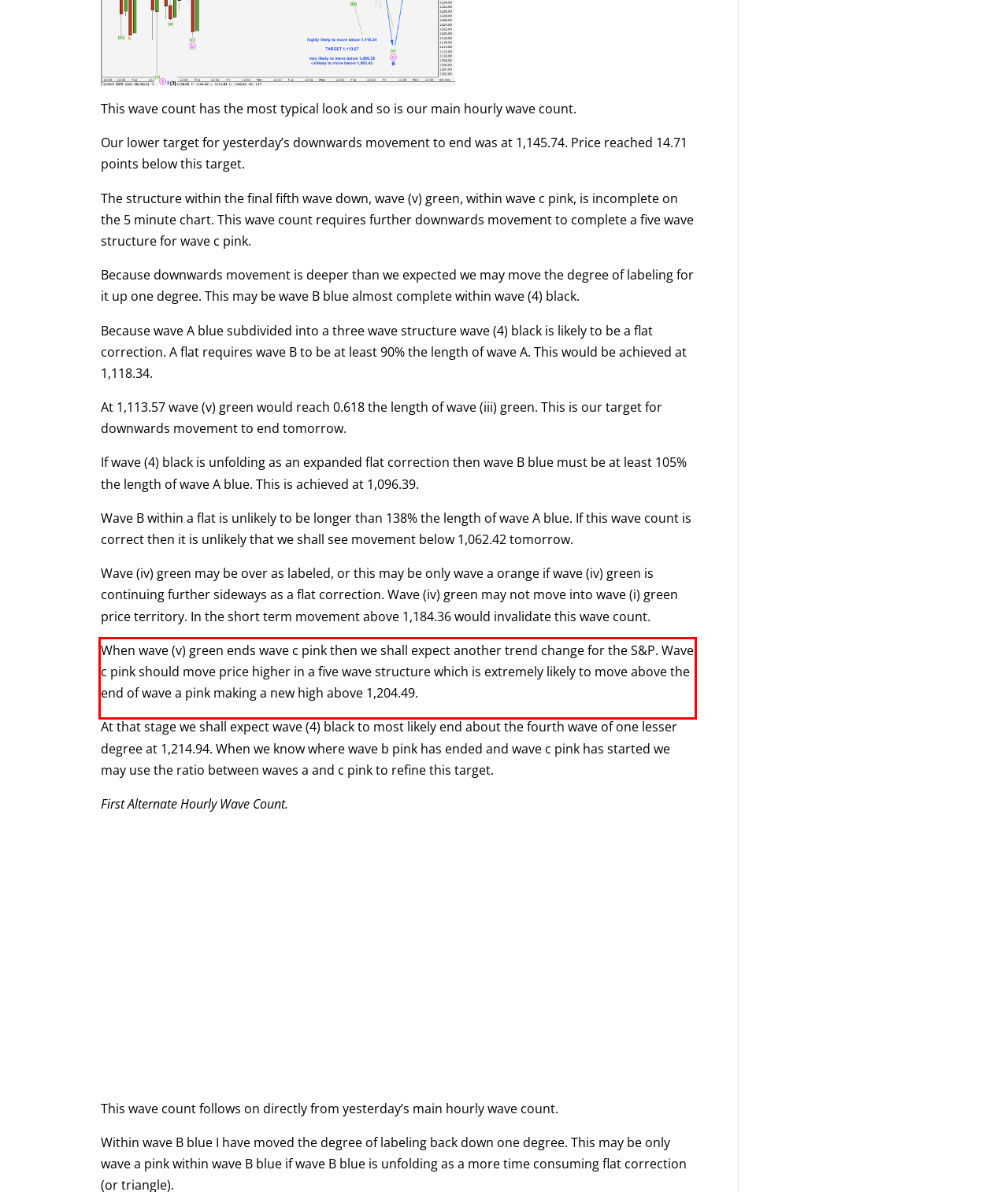From the given screenshot of a webpage, identify the red bounding box and extract the text content within it.

When wave (v) green ends wave c pink then we shall expect another trend change for the S&P. Wave c pink should move price higher in a five wave structure which is extremely likely to move above the end of wave a pink making a new high above 1,204.49.